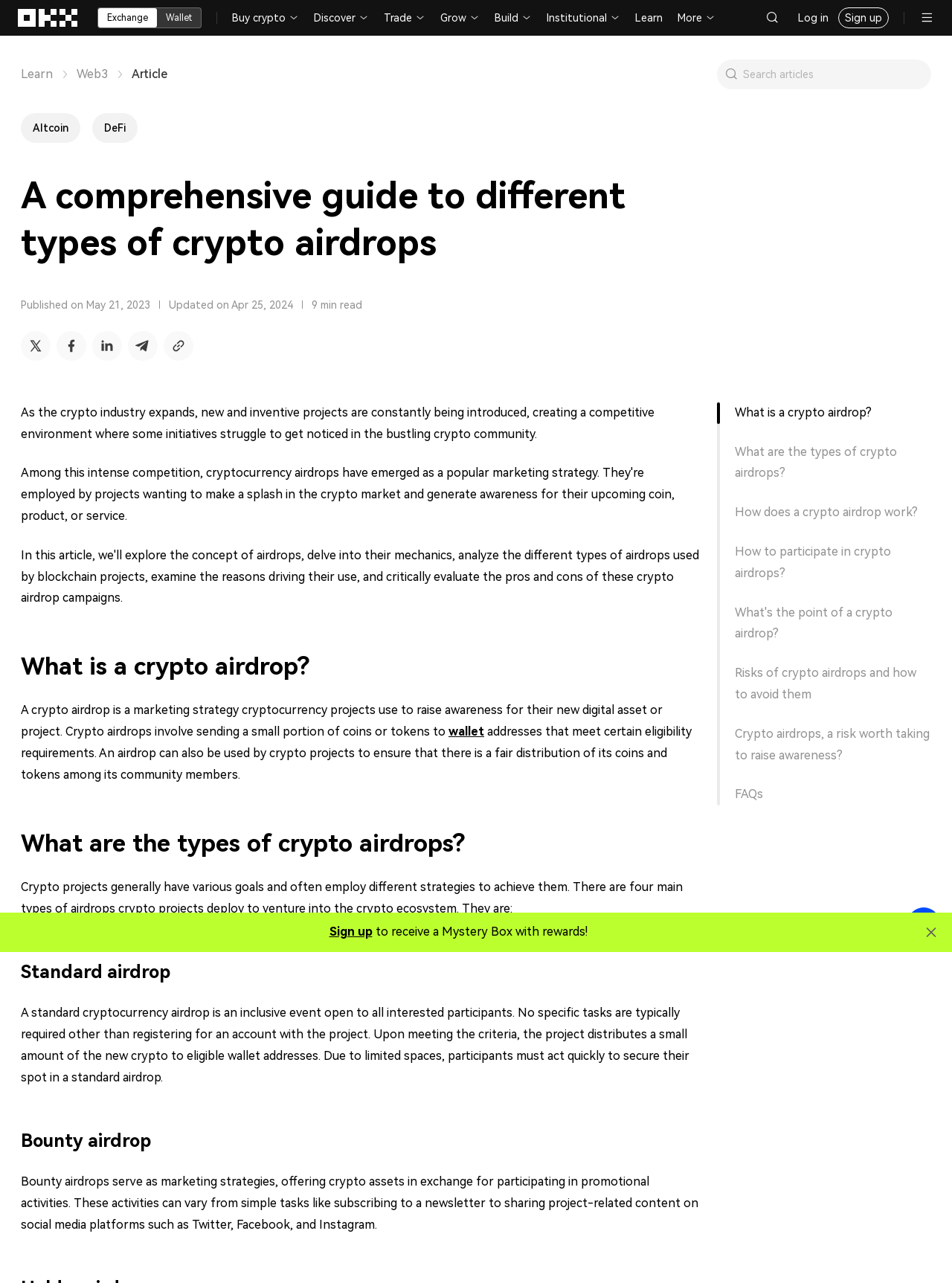Please find and give the text of the main heading on the webpage.

A comprehensive guide to different types of crypto airdrops